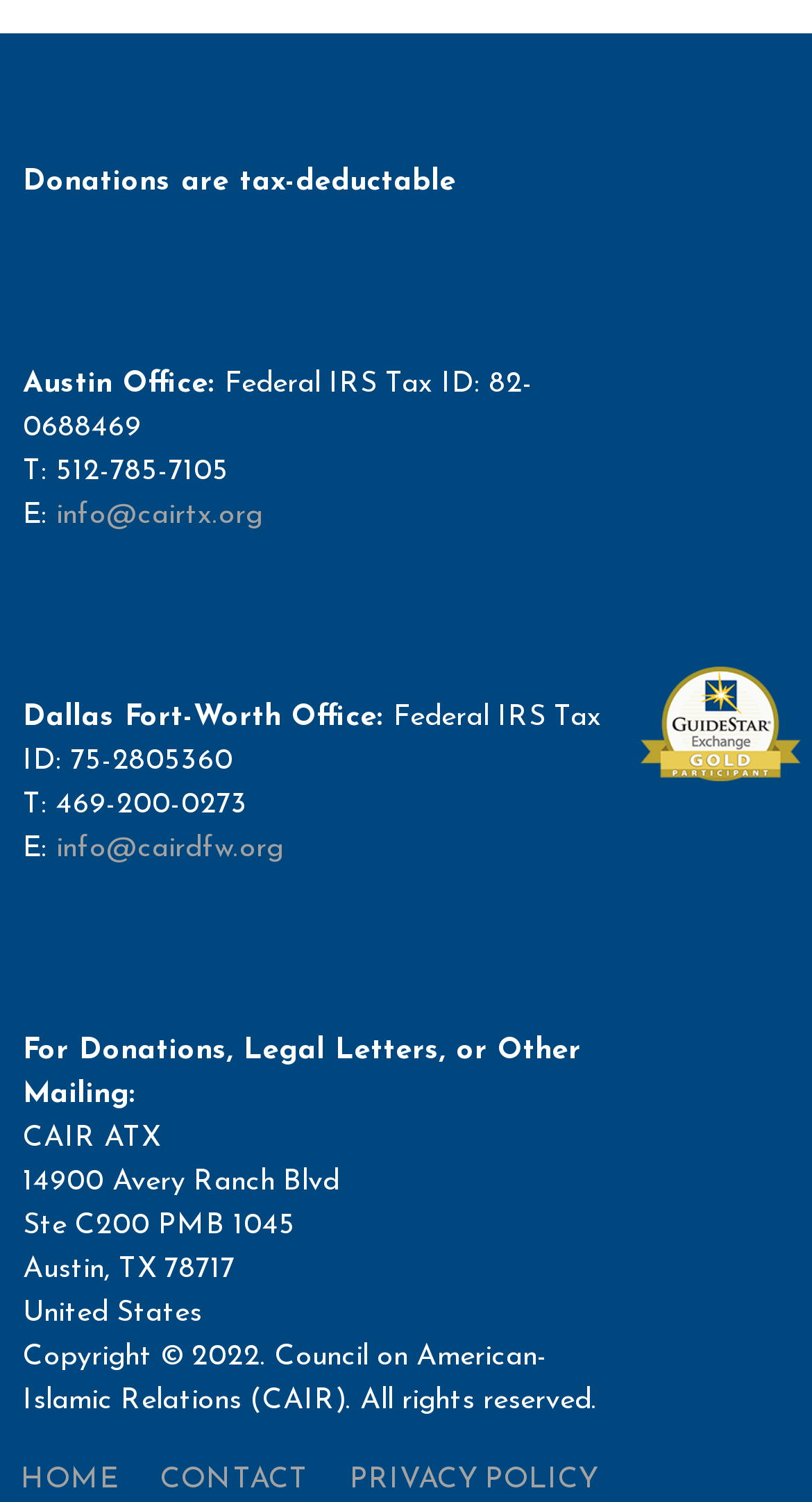Please respond in a single word or phrase: 
What is the address for mailing donations?

CAIR ATX 14900 Avery Ranch Blvd Ste C200 PMB 1045 Austin, TX 78717